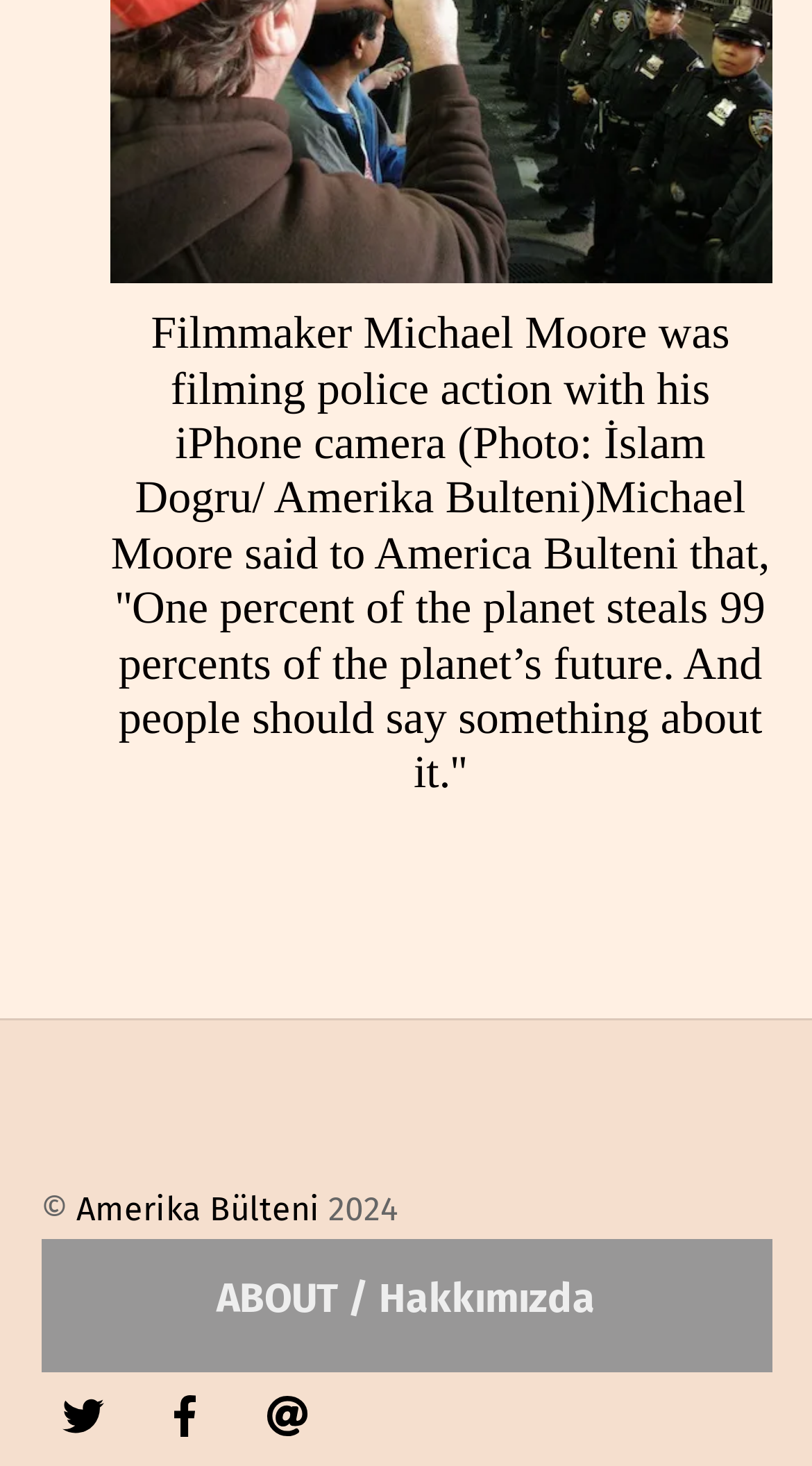Predict the bounding box coordinates of the UI element that matches this description: "aria-label="thread"". The coordinates should be in the format [left, top, right, bottom] with each value between 0 and 1.

[0.301, 0.949, 0.404, 0.976]